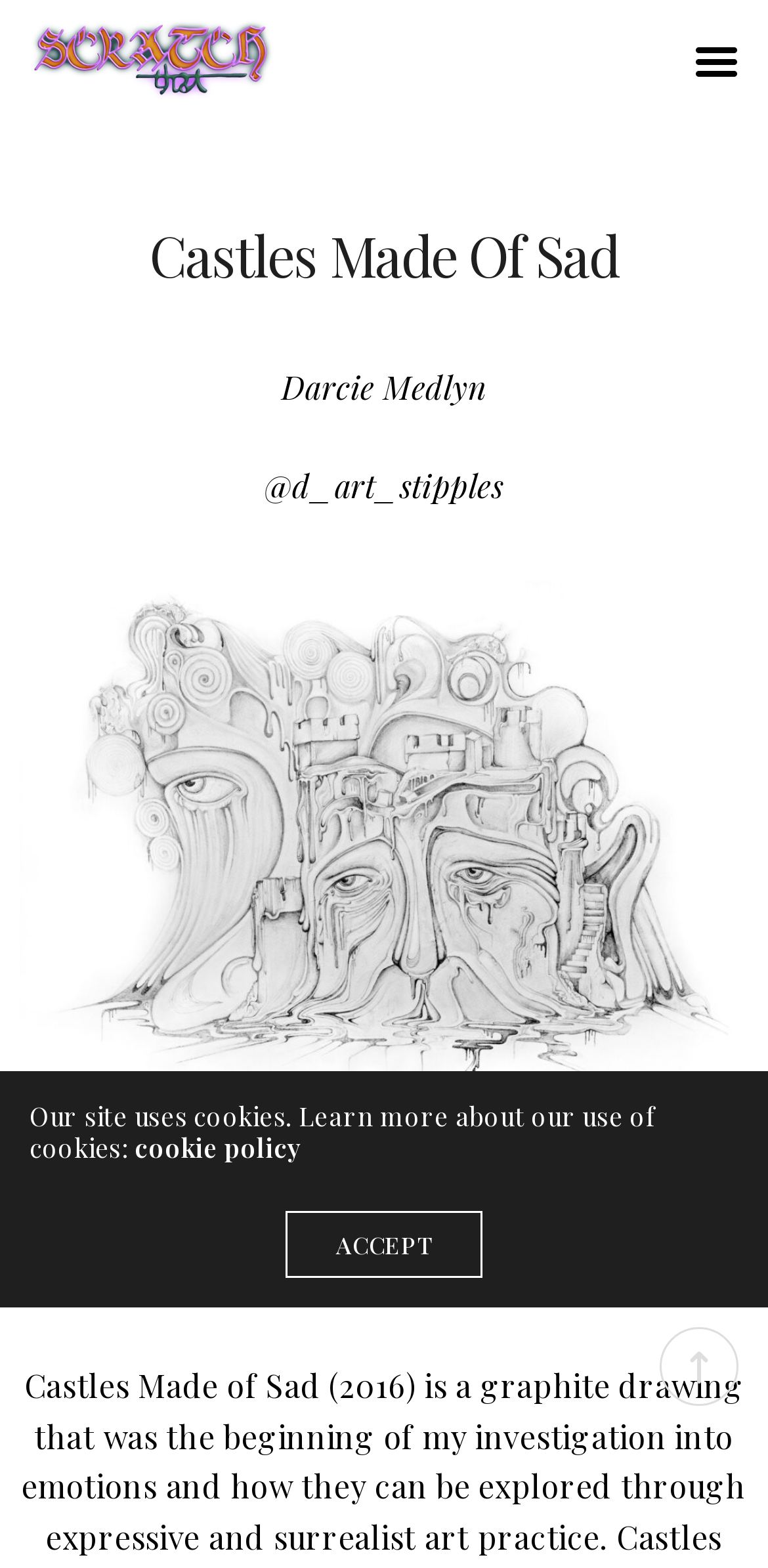Using the given description, provide the bounding box coordinates formatted as (top-left x, top-left y, bottom-right x, bottom-right y), with all values being floating point numbers between 0 and 1. Description: title="ZW0W-V5g - Darcie Medlyn"

[0.026, 0.37, 0.974, 0.703]